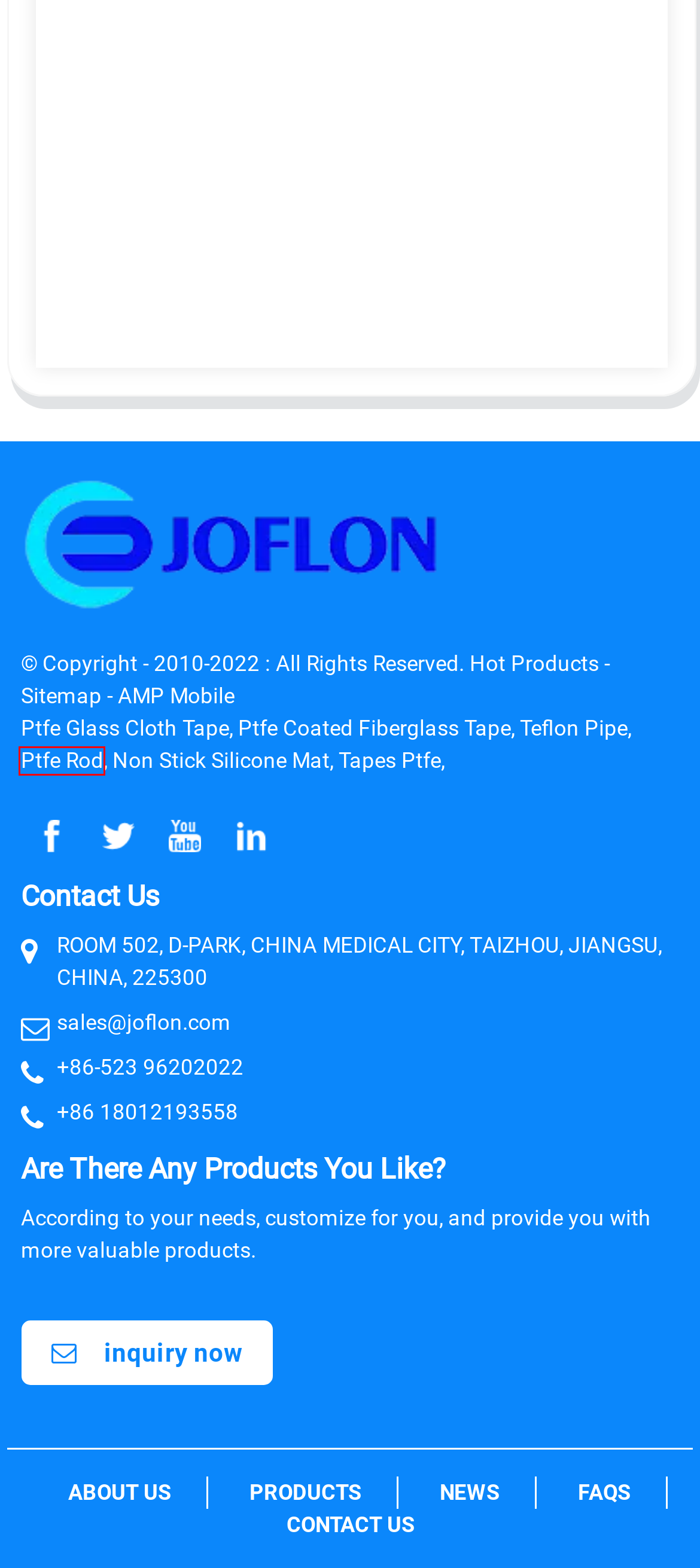You have a screenshot of a webpage with a red rectangle bounding box around a UI element. Choose the best description that matches the new page after clicking the element within the bounding box. The candidate descriptions are:
A. China Ptfe Glass Cloth Tape Manufacturer and Supplier, Factory | Joyee
B. China Ptfe Single-Side Coated Fabric Manufacturer and Supplier, Factory | Joyee
C. China Non Stick Silicone Mat Manufacturer and Supplier, Factory | Joyee
D. FAQs - Taizhou Joyee Composite Material Co., Ltd.
E. China Tapes Ptfe Manufacturer and Supplier, Factory | Joyee
F. China Ptfe Rod Manufacturer and Supplier, Factory | Joyee
G. News - Development and prospect of Teflon industry
H. China Teflon Pipe Manufacturer and Supplier, Factory | Joyee

F